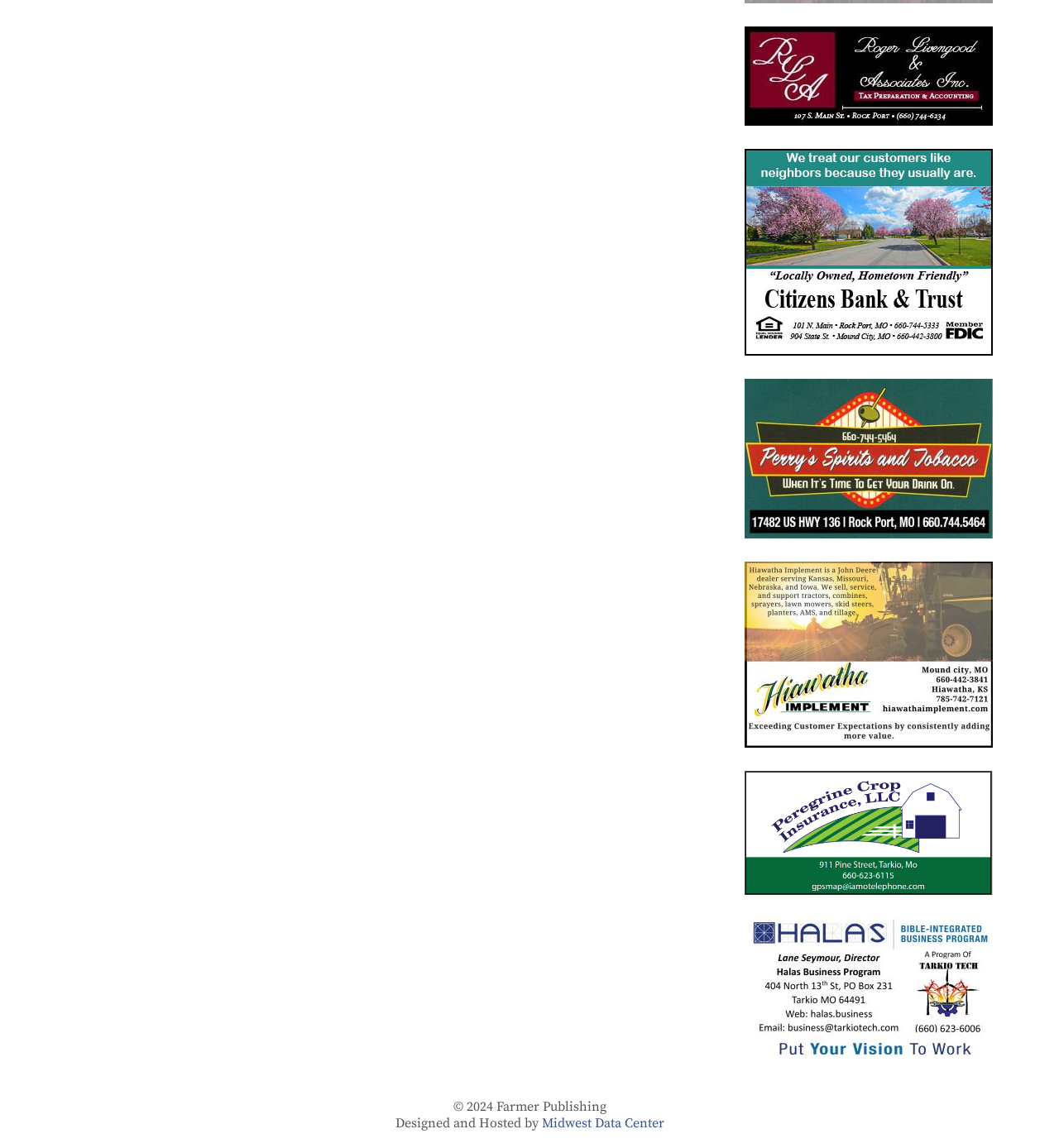Respond to the question below with a single word or phrase: What is the position of the copyright information?

Footer